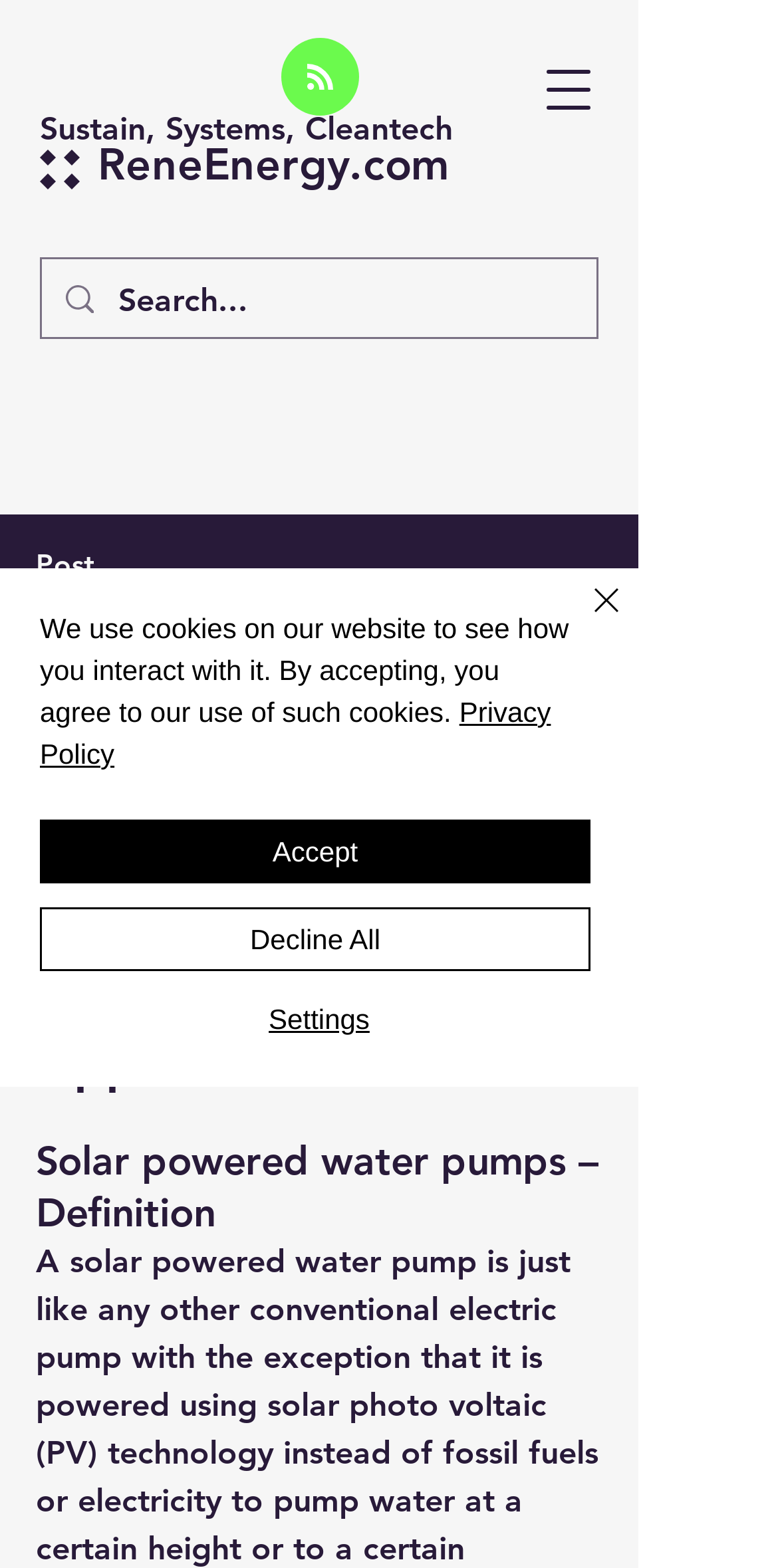Please identify the coordinates of the bounding box that should be clicked to fulfill this instruction: "Open navigation menu".

[0.667, 0.025, 0.795, 0.089]